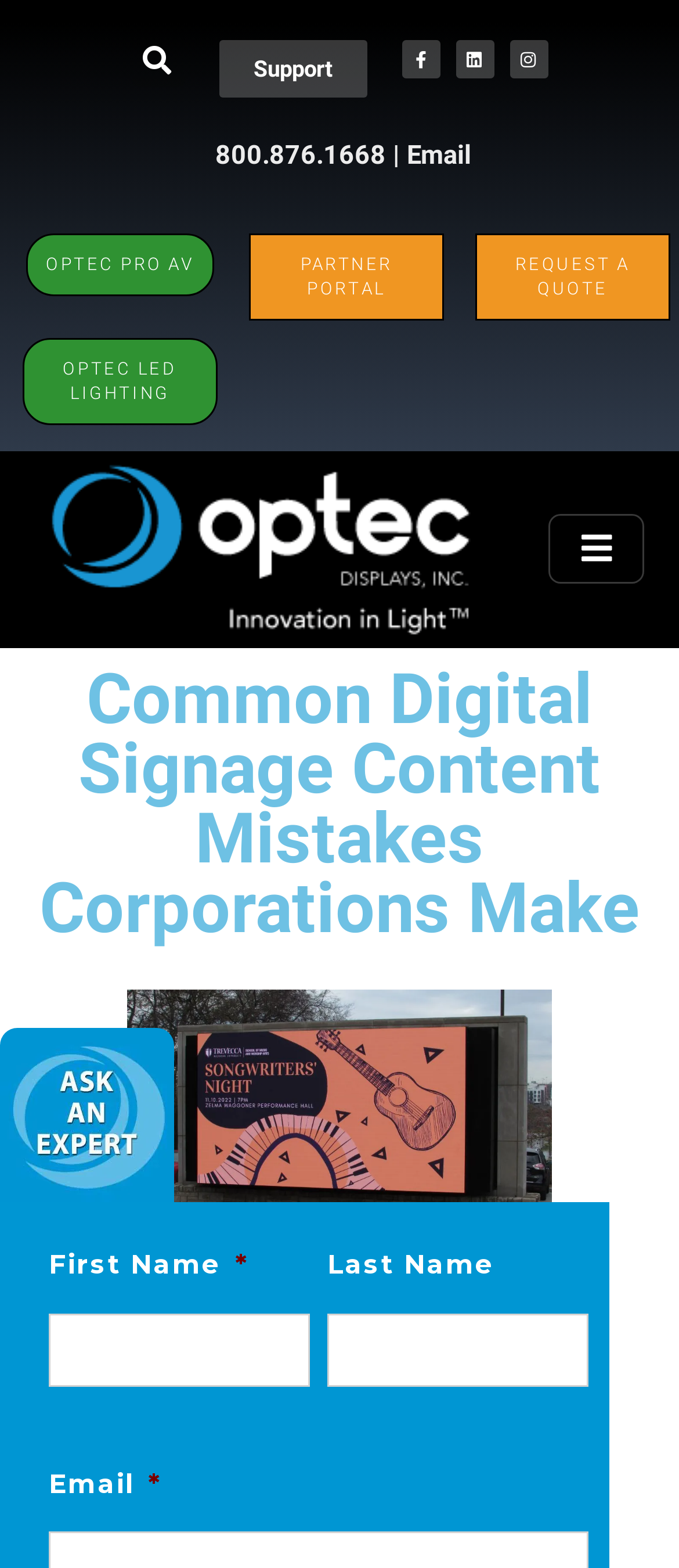Write an exhaustive caption that covers the webpage's main aspects.

The webpage appears to be a blog post or article discussing common digital signage content mistakes corporations make. At the top, there is a search bar with a "Search" button, followed by links to "Support", social media platforms, and a phone number with a label. 

Below these links, there are three prominent links: "OPTEC PRO AV", "PARTNER PORTAL", and "REQUEST A QUOTE". Further down, there is another link to "OPTEC LED LIGHTING". 

The main content of the webpage is headed by a title "Common Digital Signage Content Mistakes Corporations Make", which is also the title of an image below it. The image takes up a significant portion of the page, spanning from the left to the right side. 

Underneath the image, there is a form with input fields for "First Name", "Last Name", and "Email", each accompanied by a label and an asterisk indicating required fields.